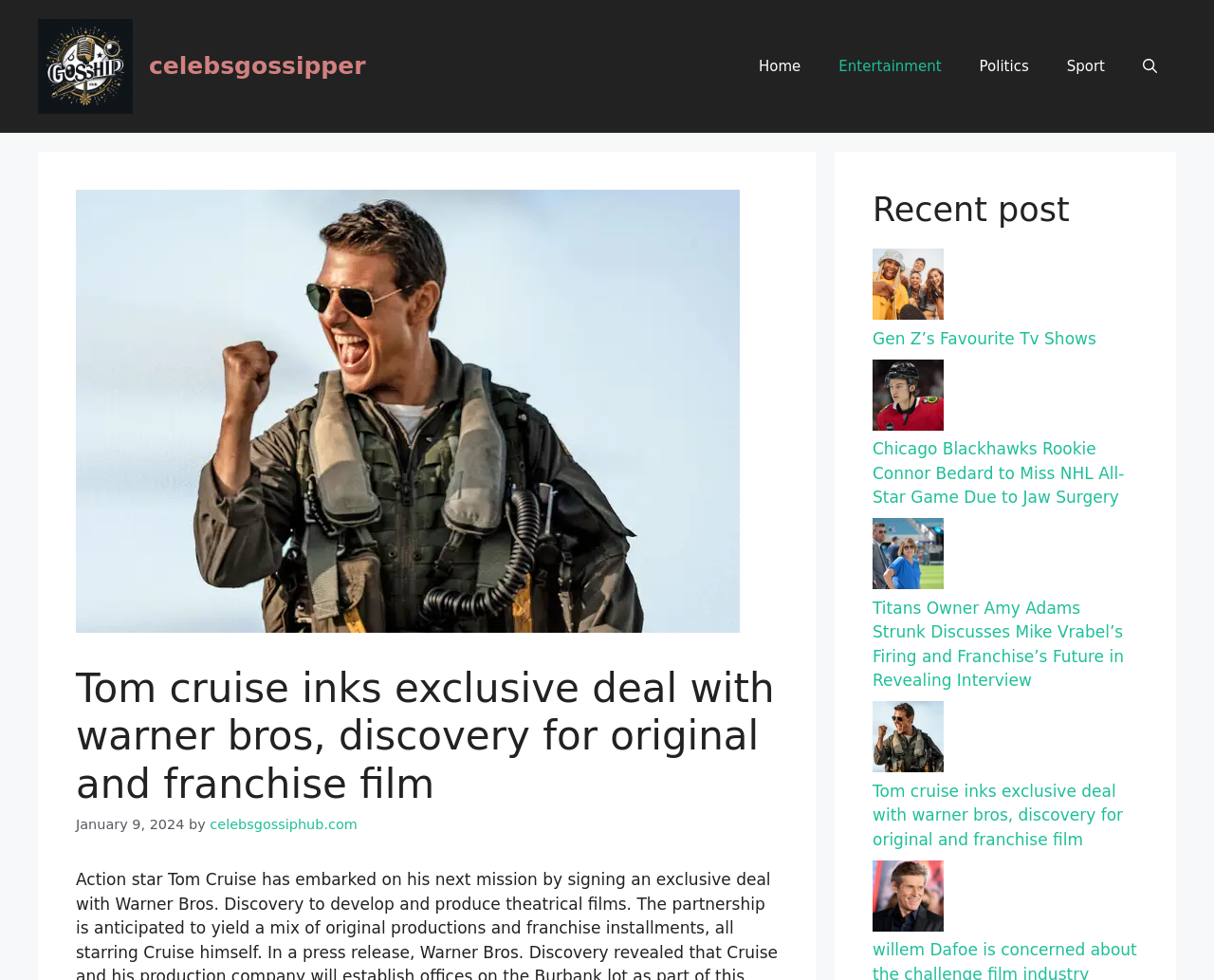Please look at the image and answer the question with a detailed explanation: What is the date of the article about Tom Cruise's deal with Warner Bros?

The date of the article can be found in the time element which displays 'January 9, 2024'.